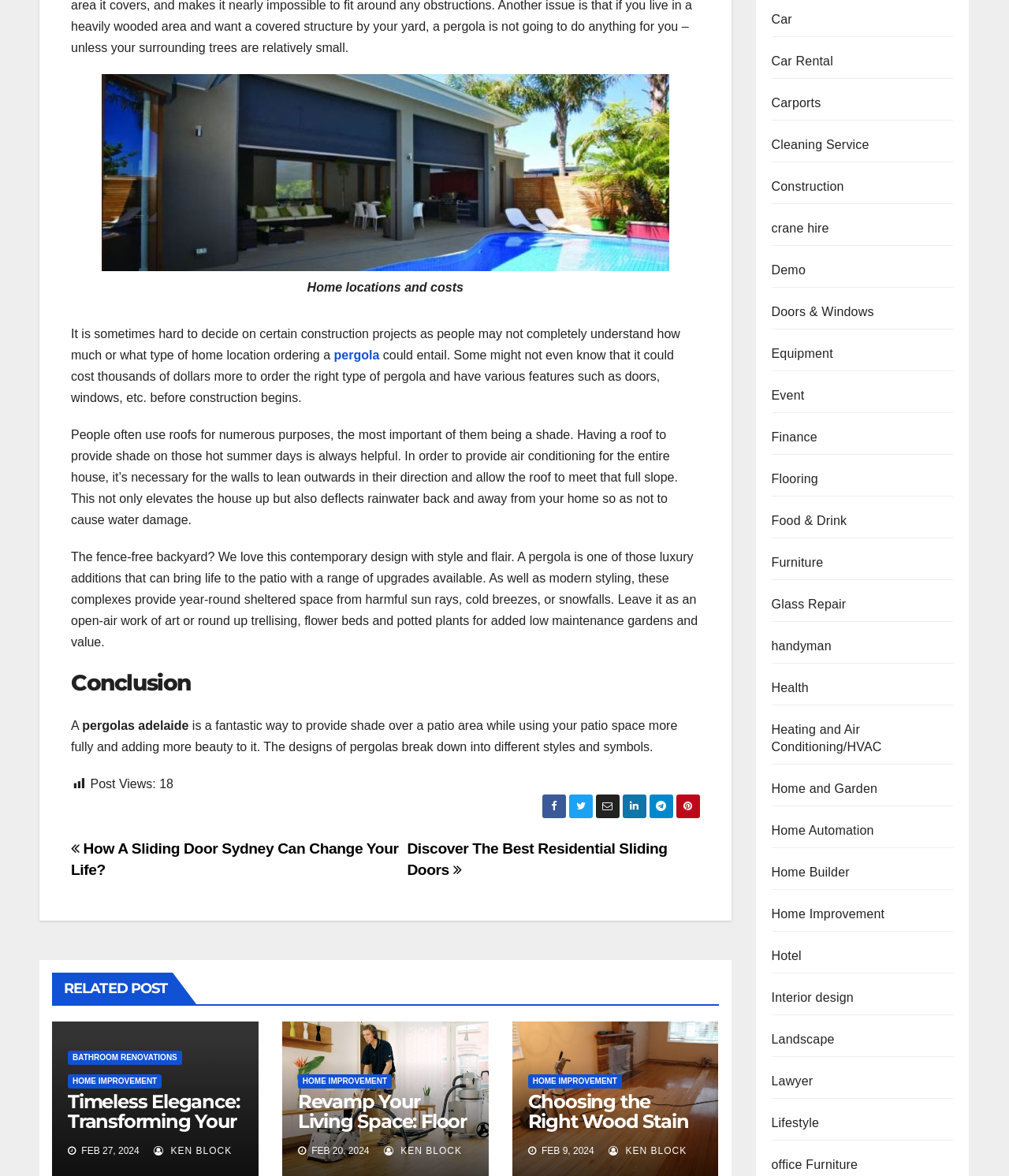Identify the bounding box coordinates for the element you need to click to achieve the following task: "Navigate to the 'Posts' section". The coordinates must be four float values ranging from 0 to 1, formatted as [left, top, right, bottom].

[0.07, 0.706, 0.693, 0.756]